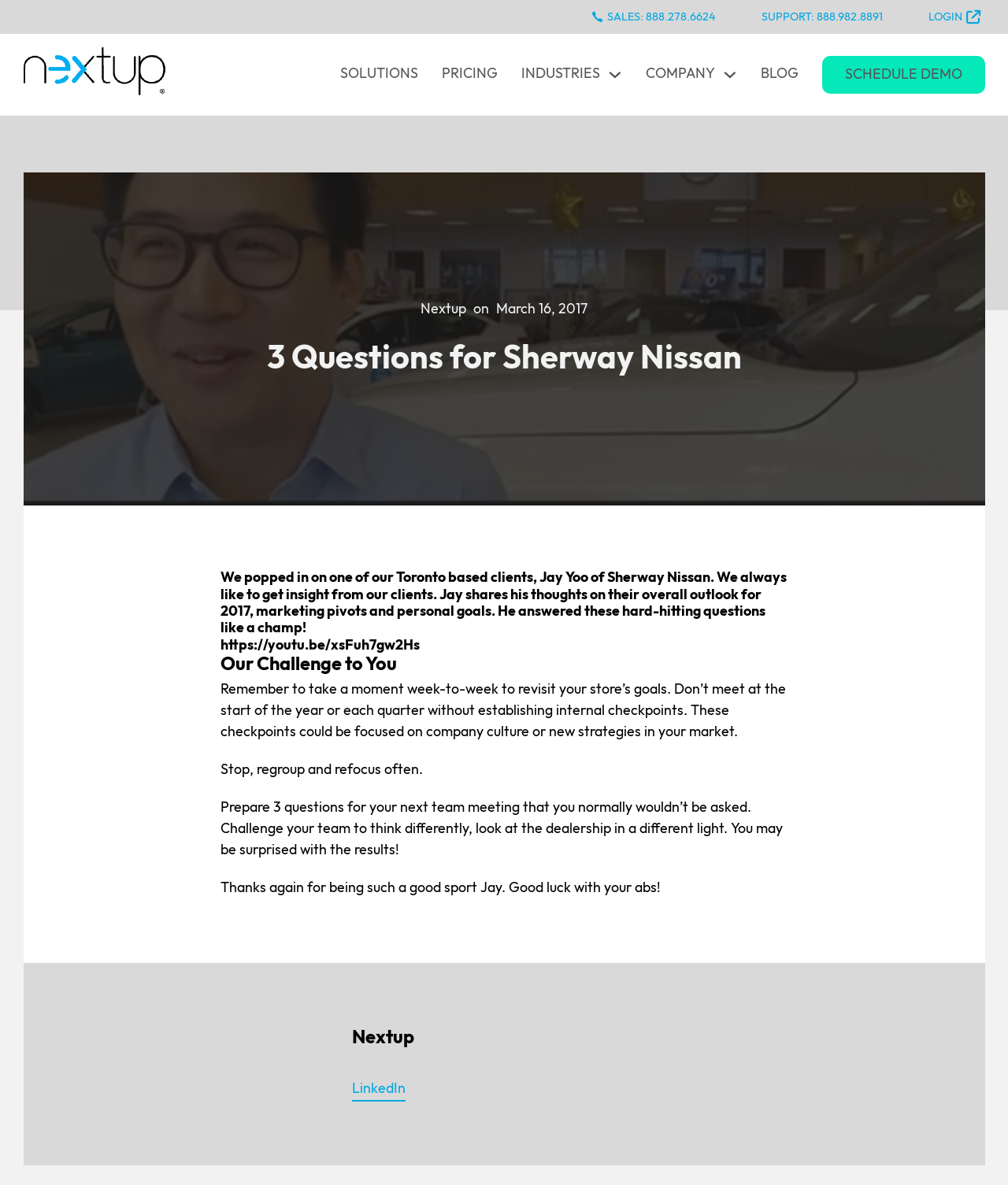Please indicate the bounding box coordinates of the element's region to be clicked to achieve the instruction: "Call the sales number". Provide the coordinates as four float numbers between 0 and 1, i.e., [left, top, right, bottom].

[0.588, 0.007, 0.71, 0.022]